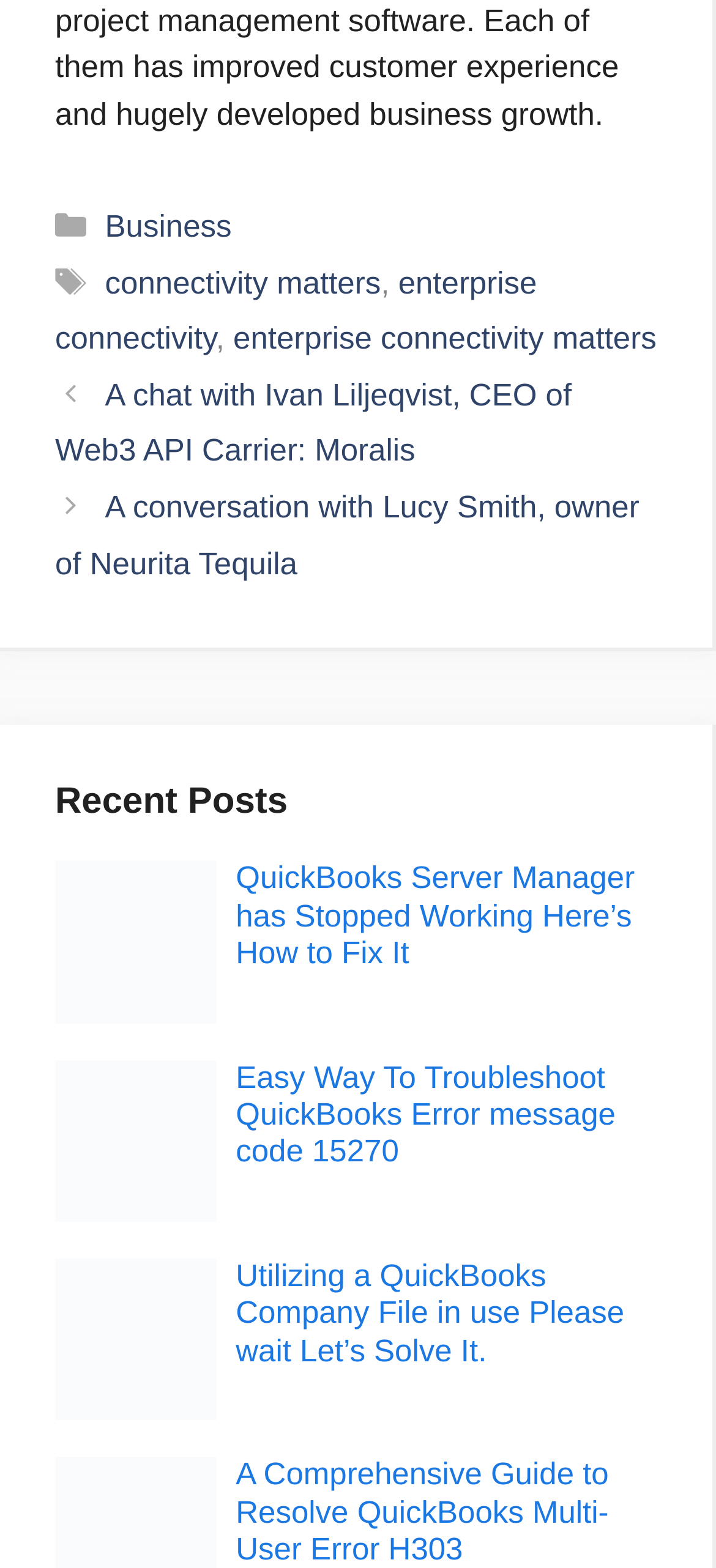Can you pinpoint the bounding box coordinates for the clickable element required for this instruction: "Read the post 'A chat with Ivan Liljeqvist, CEO of Web3 API Carrier: Moralis'"? The coordinates should be four float numbers between 0 and 1, i.e., [left, top, right, bottom].

[0.077, 0.241, 0.798, 0.299]